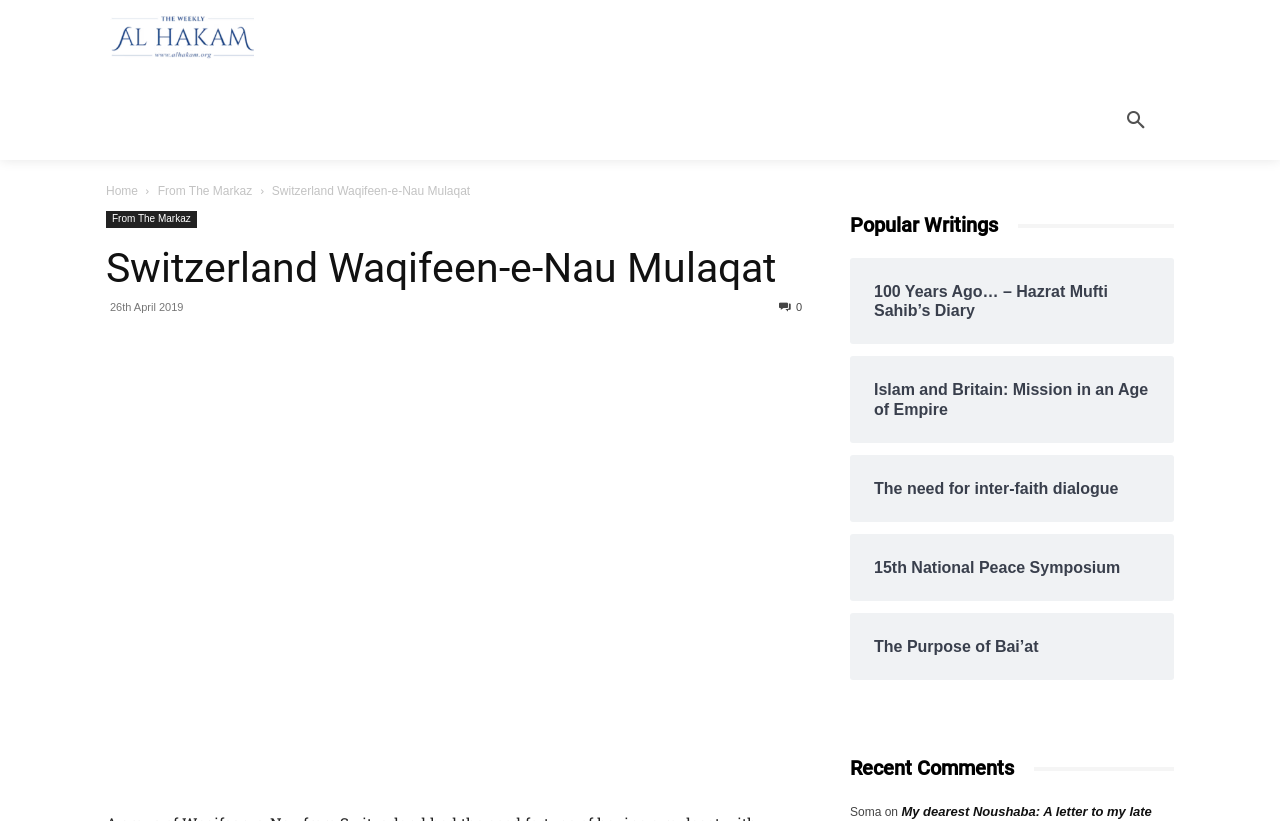What is the name of the podcast?
Using the information from the image, answer the question thoroughly.

The name of the podcast can be found in the link element with ID 993, which is located in the top navigation bar. The link text is 'AHI Podcast'.